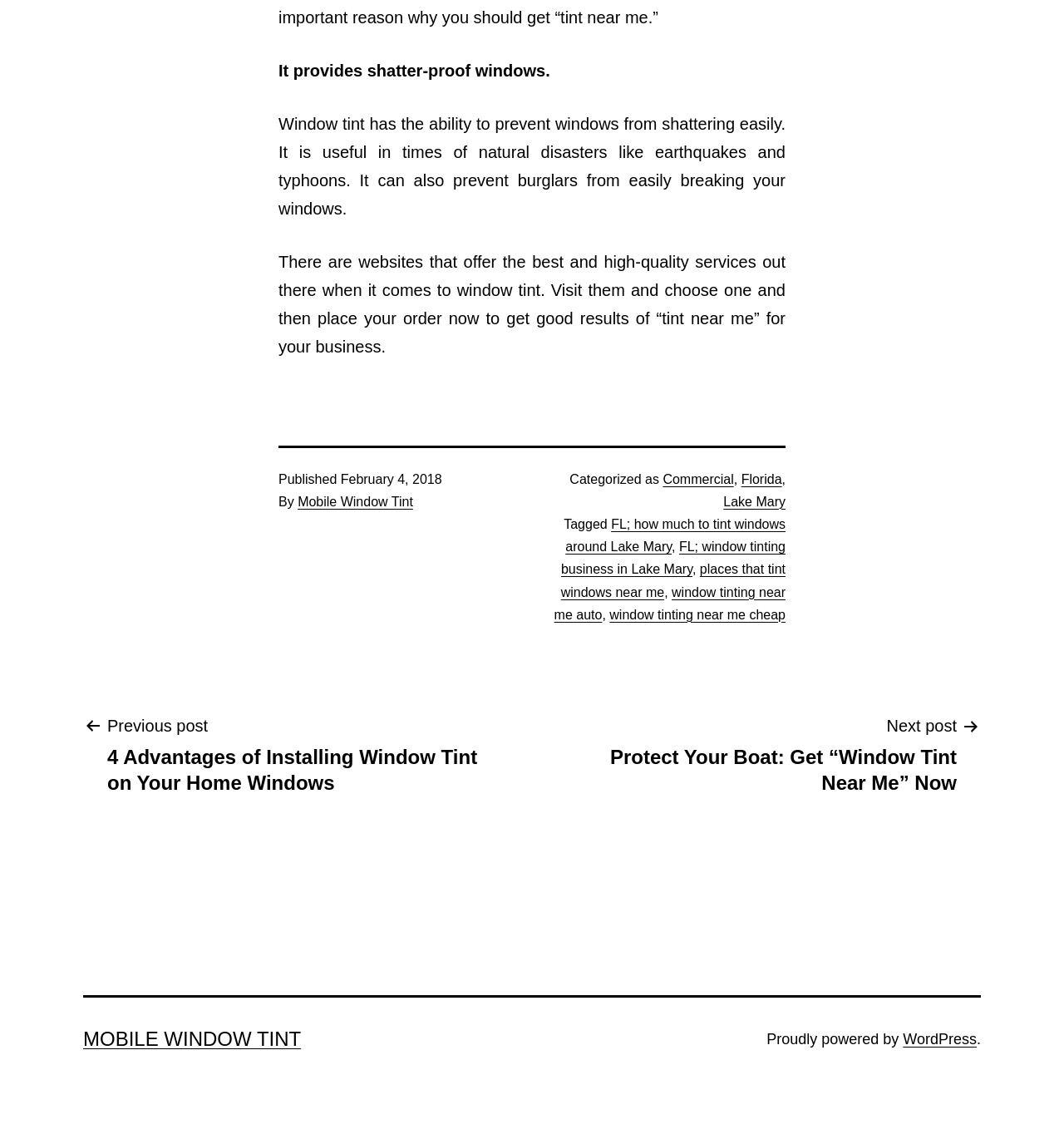What is the date of publication? Look at the image and give a one-word or short phrase answer.

February 4, 2018